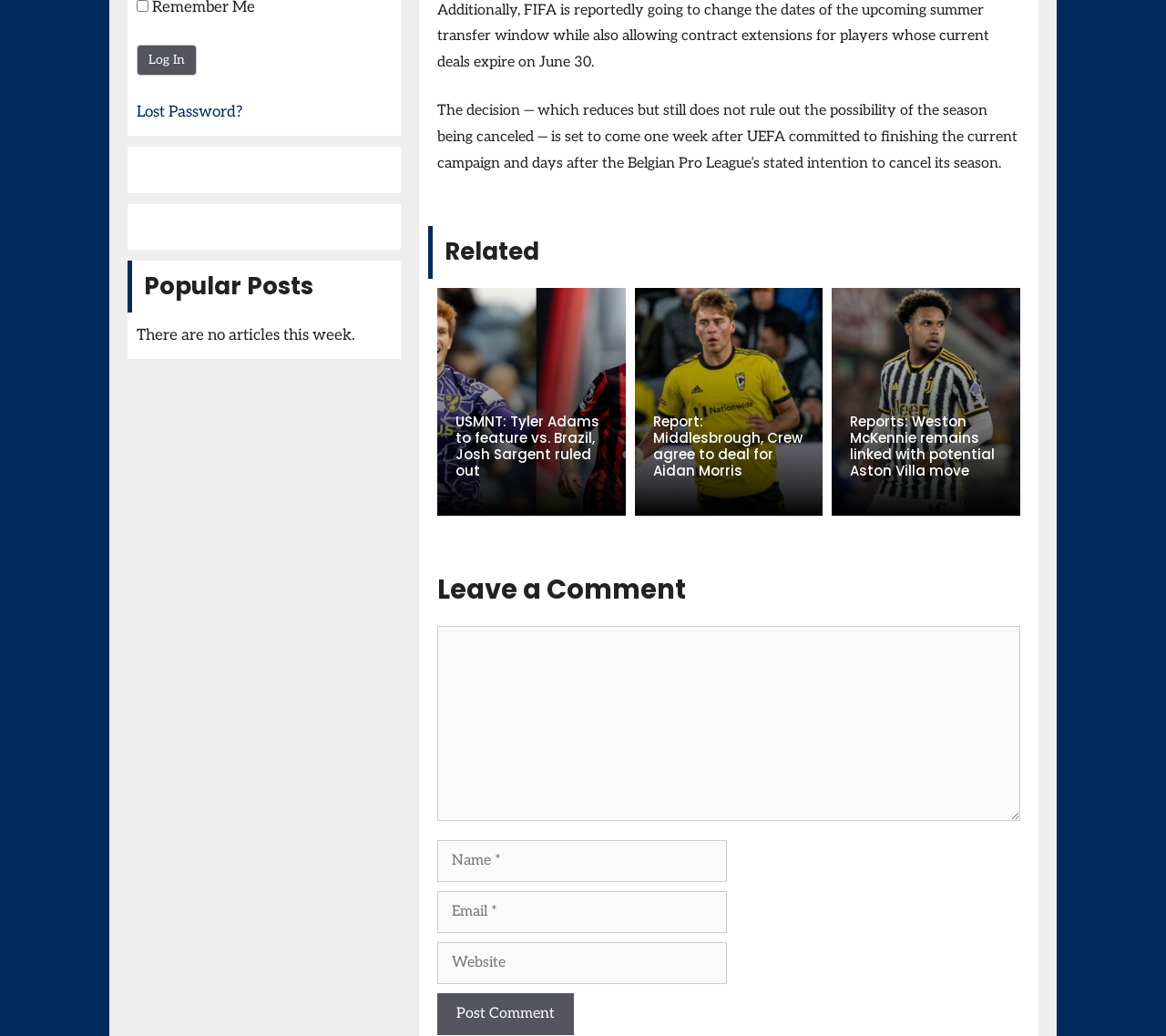Find the bounding box coordinates of the clickable area required to complete the following action: "Post a comment".

[0.375, 0.959, 0.492, 0.999]